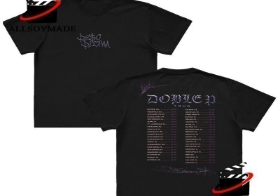What is the font style of the text 'Yung Lean'?
Can you provide an in-depth and detailed response to the question?

The caption describes the font style of the text 'Yung Lean' as 'cool, artistic', implying that the font style is artistic.